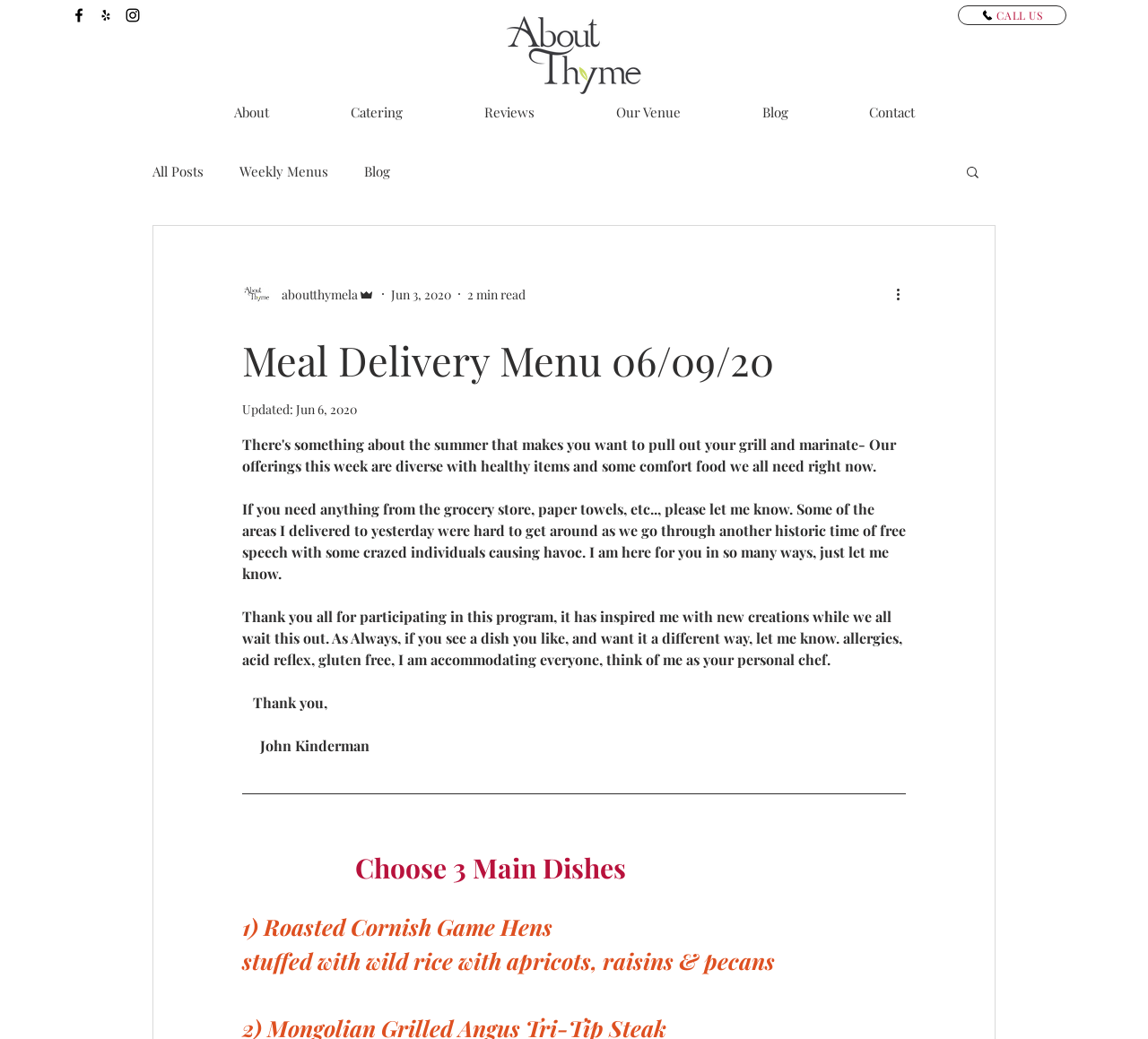Locate the bounding box coordinates of the segment that needs to be clicked to meet this instruction: "Click the CALL US link".

[0.834, 0.005, 0.929, 0.024]